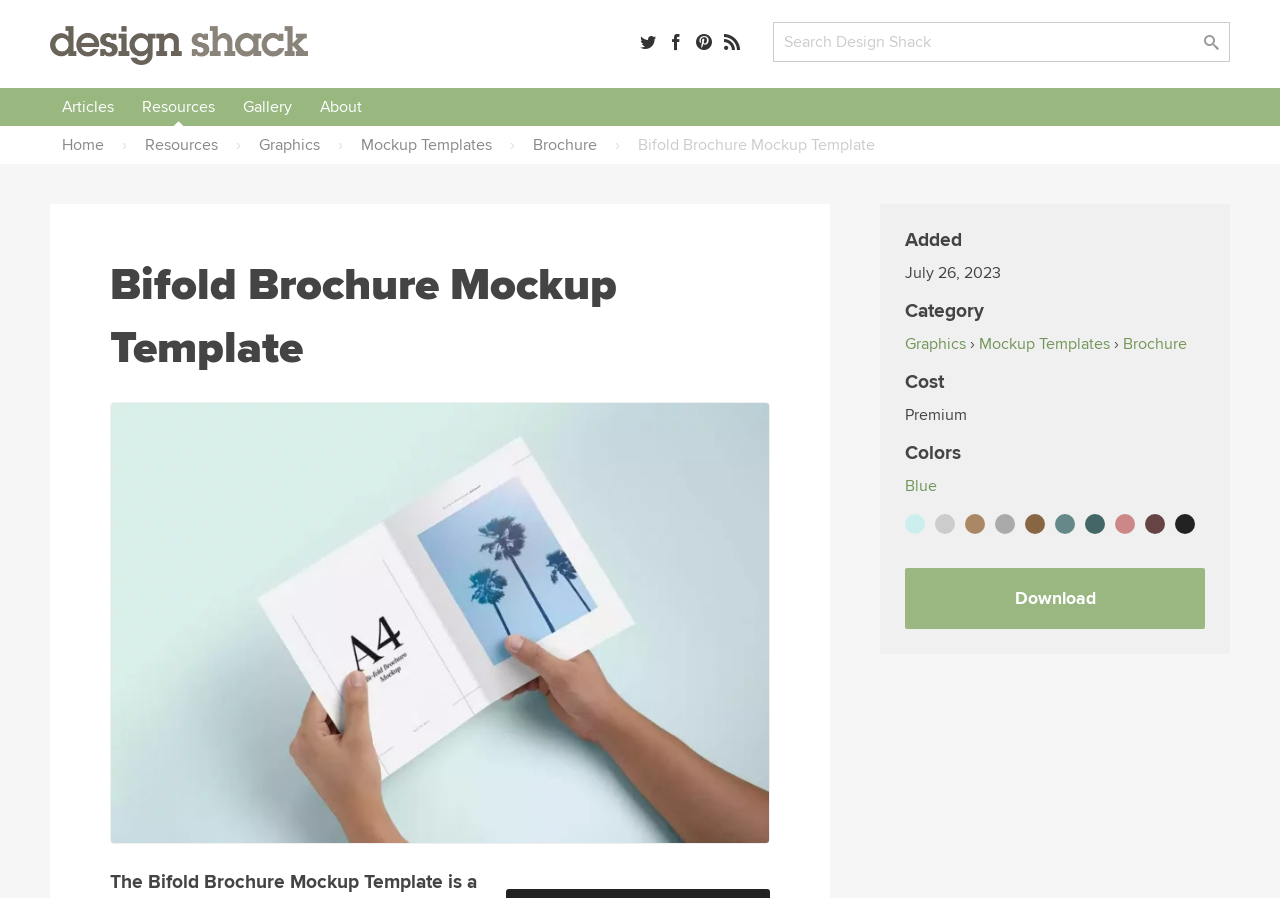Specify the bounding box coordinates of the region I need to click to perform the following instruction: "Go to the home page". The coordinates must be four float numbers in the range of 0 to 1, i.e., [left, top, right, bottom].

[0.039, 0.14, 0.091, 0.183]